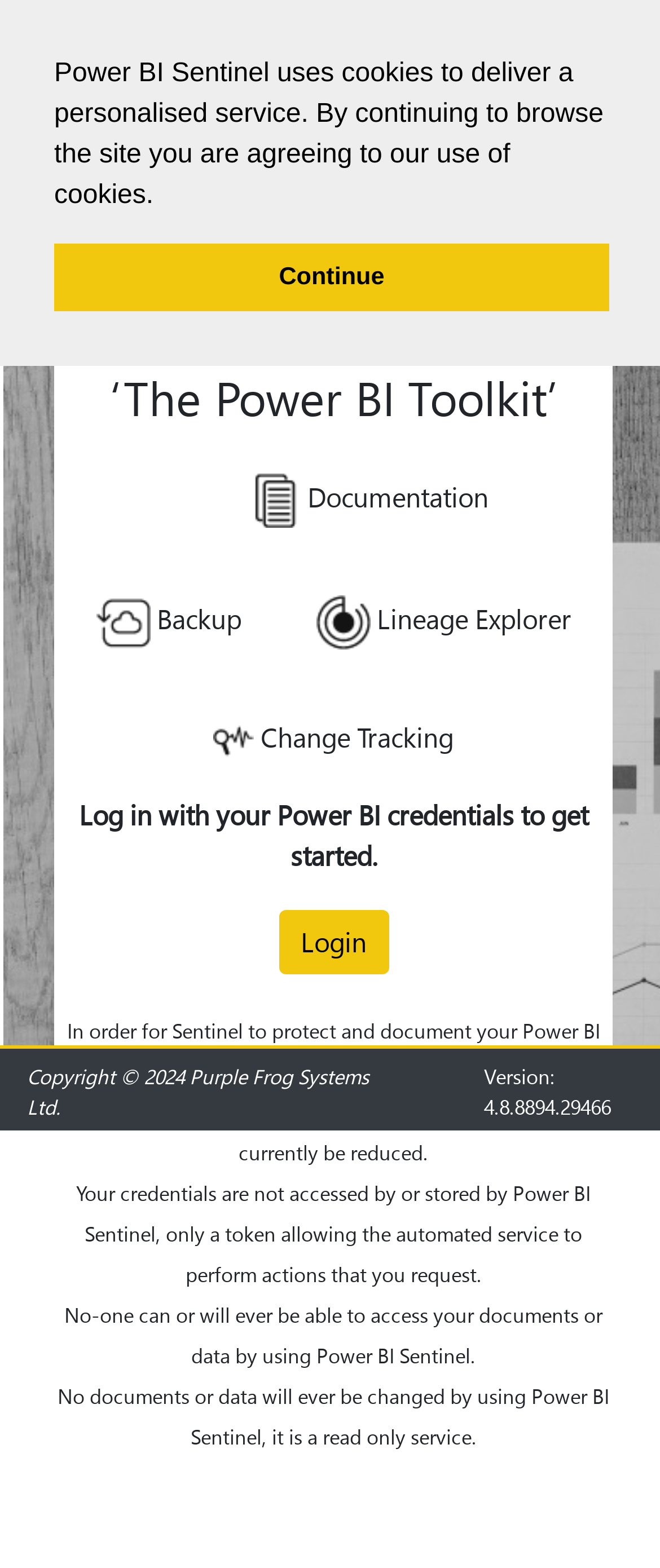Determine the bounding box coordinates in the format (top-left x, top-left y, bottom-right x, bottom-right y). Ensure all values are floating point numbers between 0 and 1. Identify the bounding box of the UI element described by: 4.8.8894.29466

[0.733, 0.698, 0.926, 0.714]